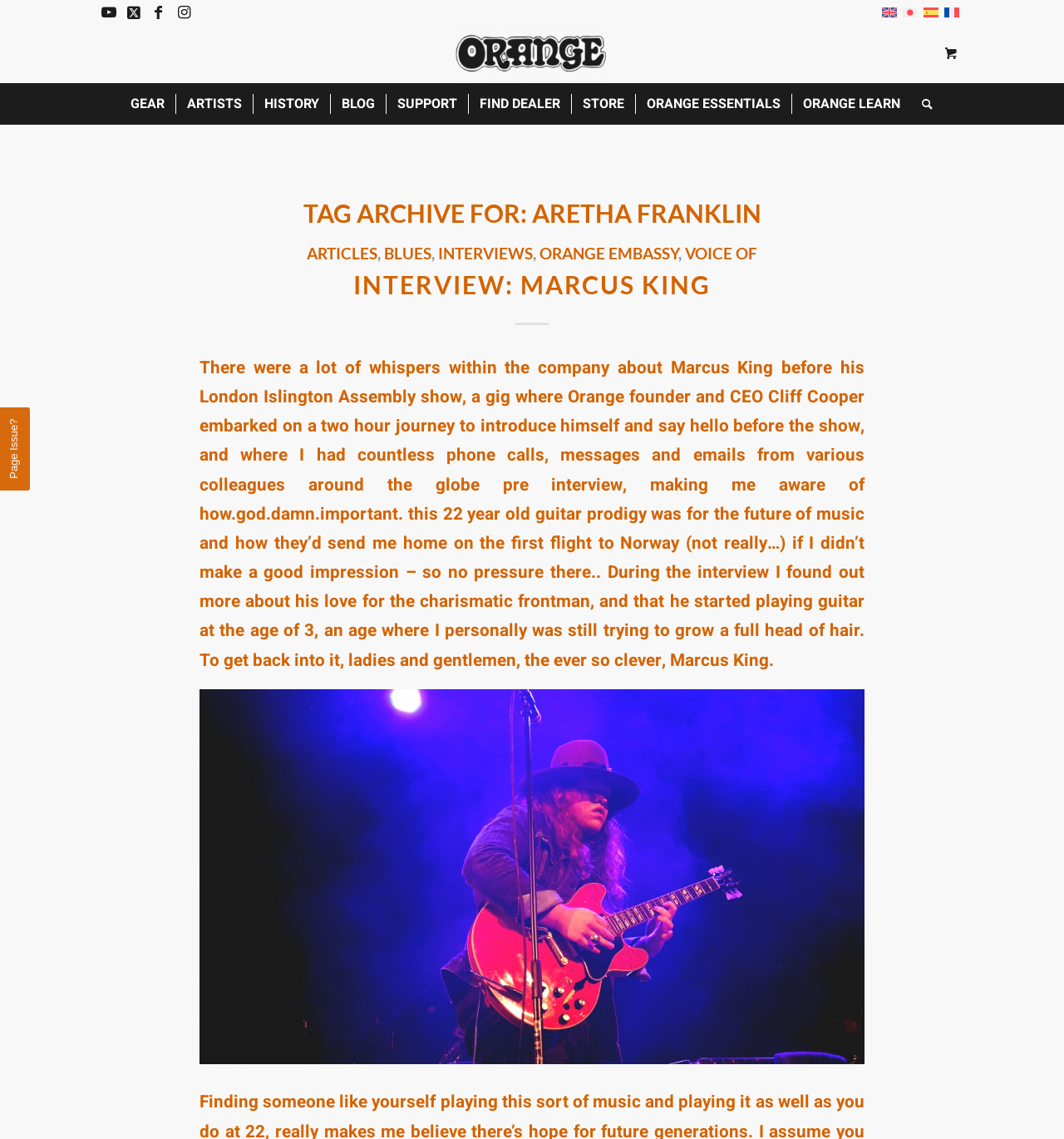Produce a meticulous description of the webpage.

The webpage is about Aretha Franklin and Orange Amps. At the top, there are four social media links to Youtube, X, Facebook, and Instagram, aligned horizontally. Below them, there are four language options: English, Japanese, Spanish, and French, each with a corresponding flag icon. 

In the middle of the page, there is a prominent link to Orange Amps, accompanied by an image. To the right of it, there is a vertical menu with nine items: GEAR, ARTISTS, HISTORY, BLOG, SUPPORT, FIND DEALER, STORE, ORANGE ESSENTIALS, and ORANGE LEARN. Each item has a corresponding link.

Below the menu, there is a heading that reads "TAG ARCHIVE FOR: ARETHA FRANKLIN". Underneath, there is a subheading that lists several tags, including ARTICLES, BLUES, INTERVIEWS, ORANGE EMBASSY, and VOICE OF, separated by commas. 

The main content of the page is an interview with Marcus King, a 22-year-old guitar prodigy. The interview is divided into several paragraphs, with a heading that reads "INTERVIEW: MARCUS KING". The text describes King's background, his love for music, and his experience playing guitar since the age of 3.